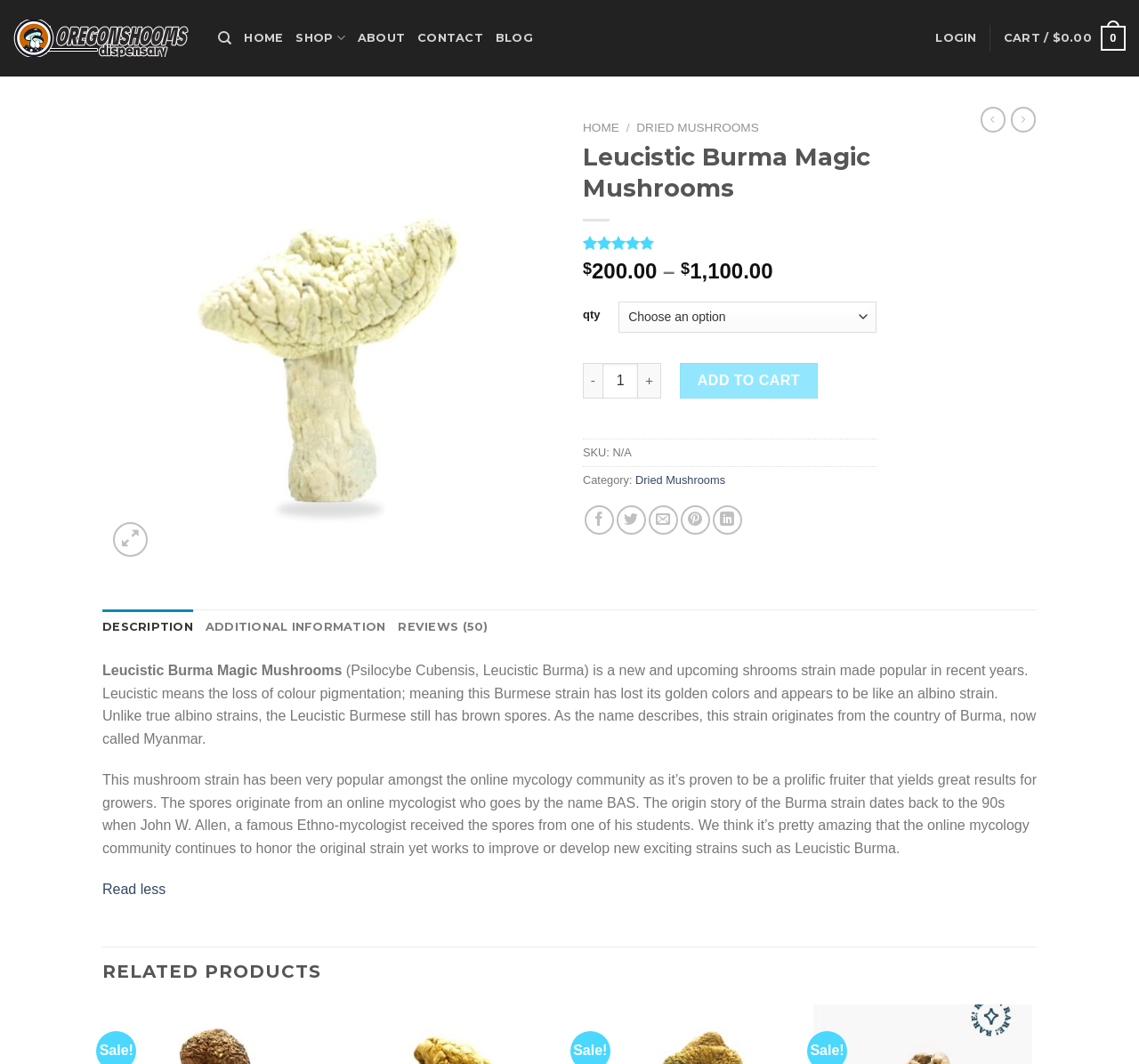Could you please study the image and provide a detailed answer to the question:
What is the name of the magic mushroom strain?

The name of the magic mushroom strain can be found in the heading 'Leucistic Burma Magic Mushrooms' and also in the description text 'Leucistic Burma Magic Mushrooms (Psilocybe Cubensis, Leucistic Burma) is a new and upcoming shrooms strain made popular in recent years.'